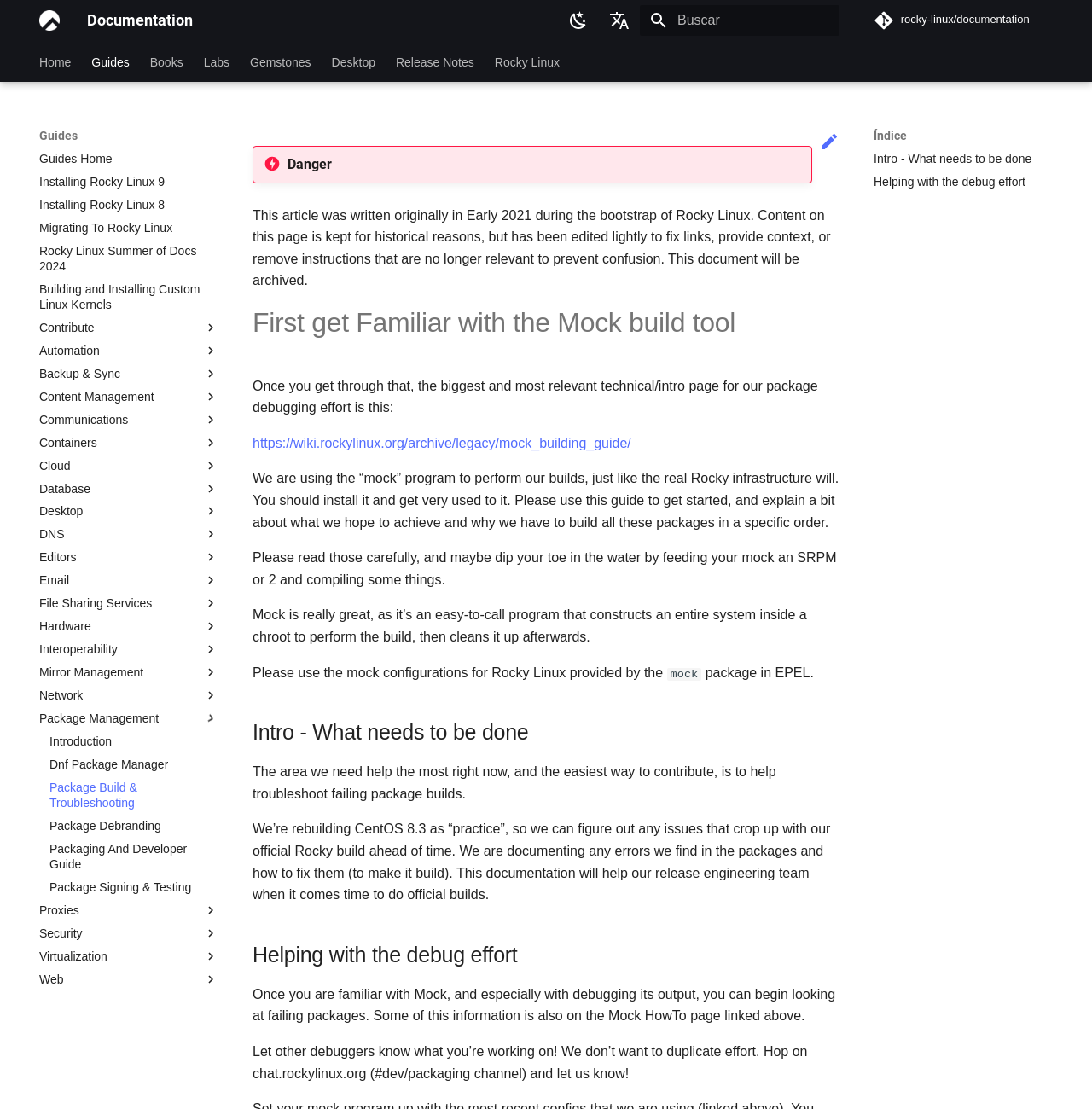Specify the bounding box coordinates of the area to click in order to execute this command: 'Click on the Search button'. The coordinates should consist of four float numbers ranging from 0 to 1, and should be formatted as [left, top, right, bottom].

None